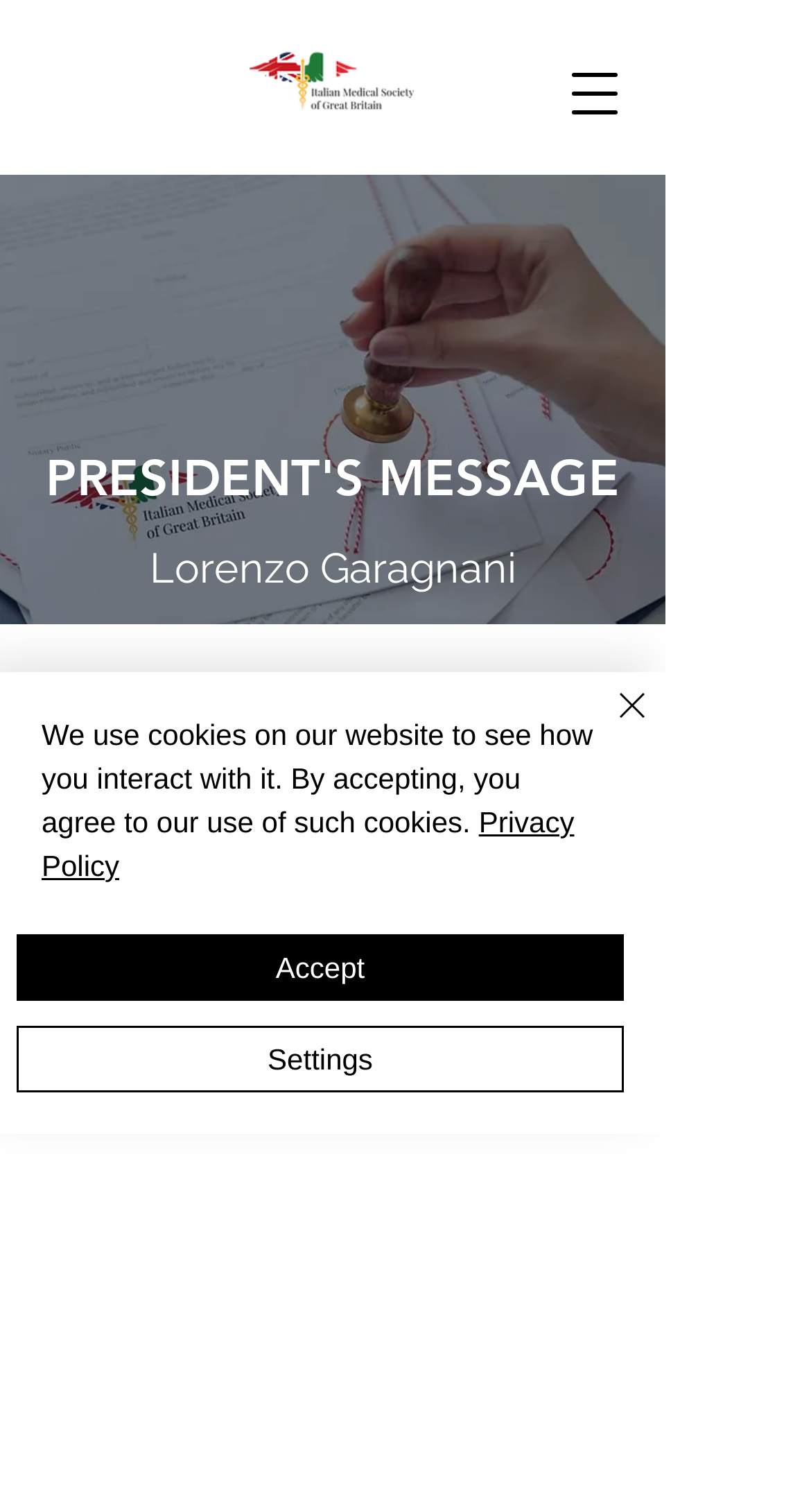Locate the UI element described by aria-label="Open navigation menu" in the provided webpage screenshot. Return the bounding box coordinates in the format (top-left x, top-left y, bottom-right x, bottom-right y), ensuring all values are between 0 and 1.

[0.682, 0.034, 0.785, 0.089]